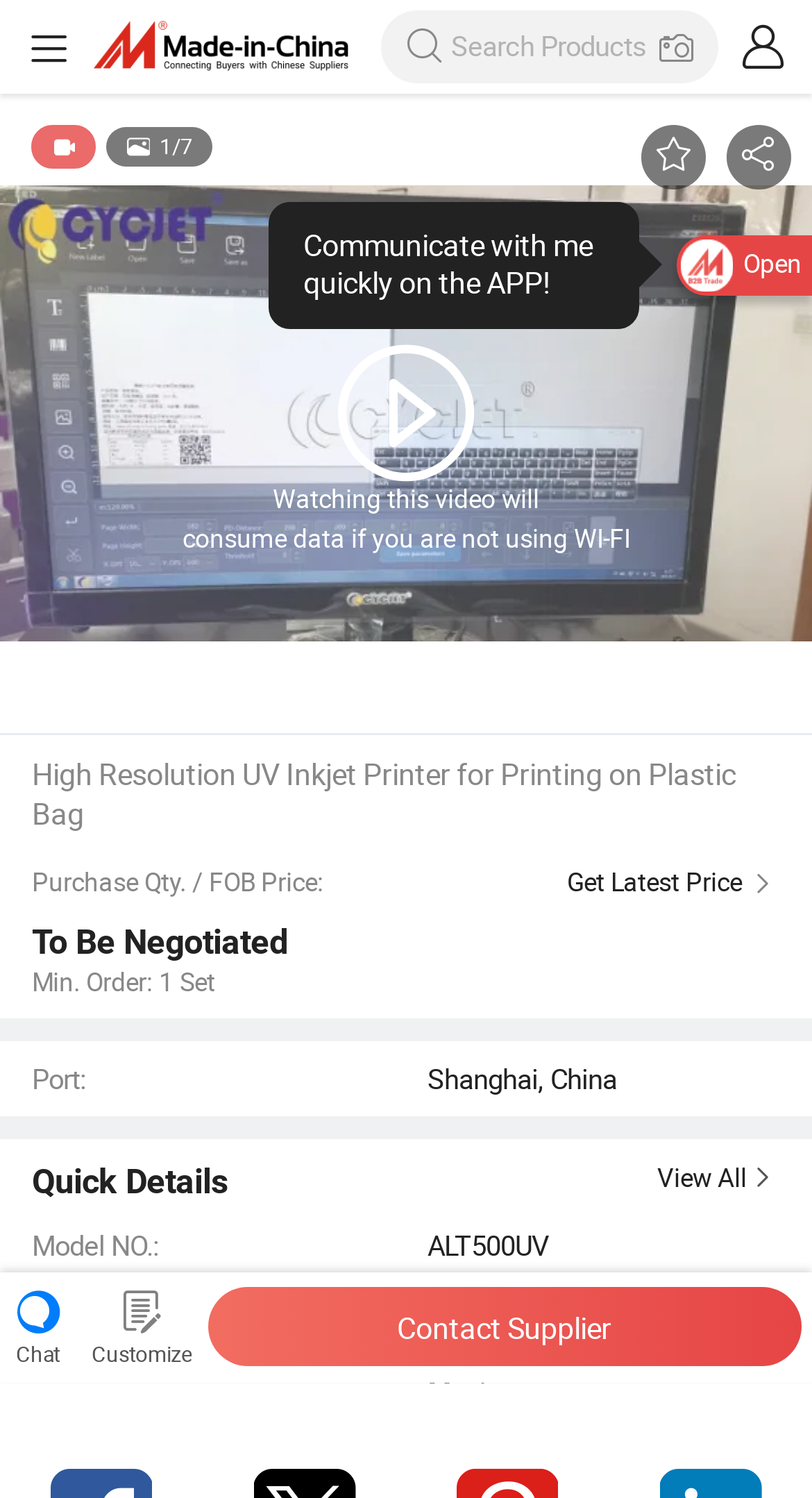Answer the question below in one word or phrase:
What is the warranty period?

One Year